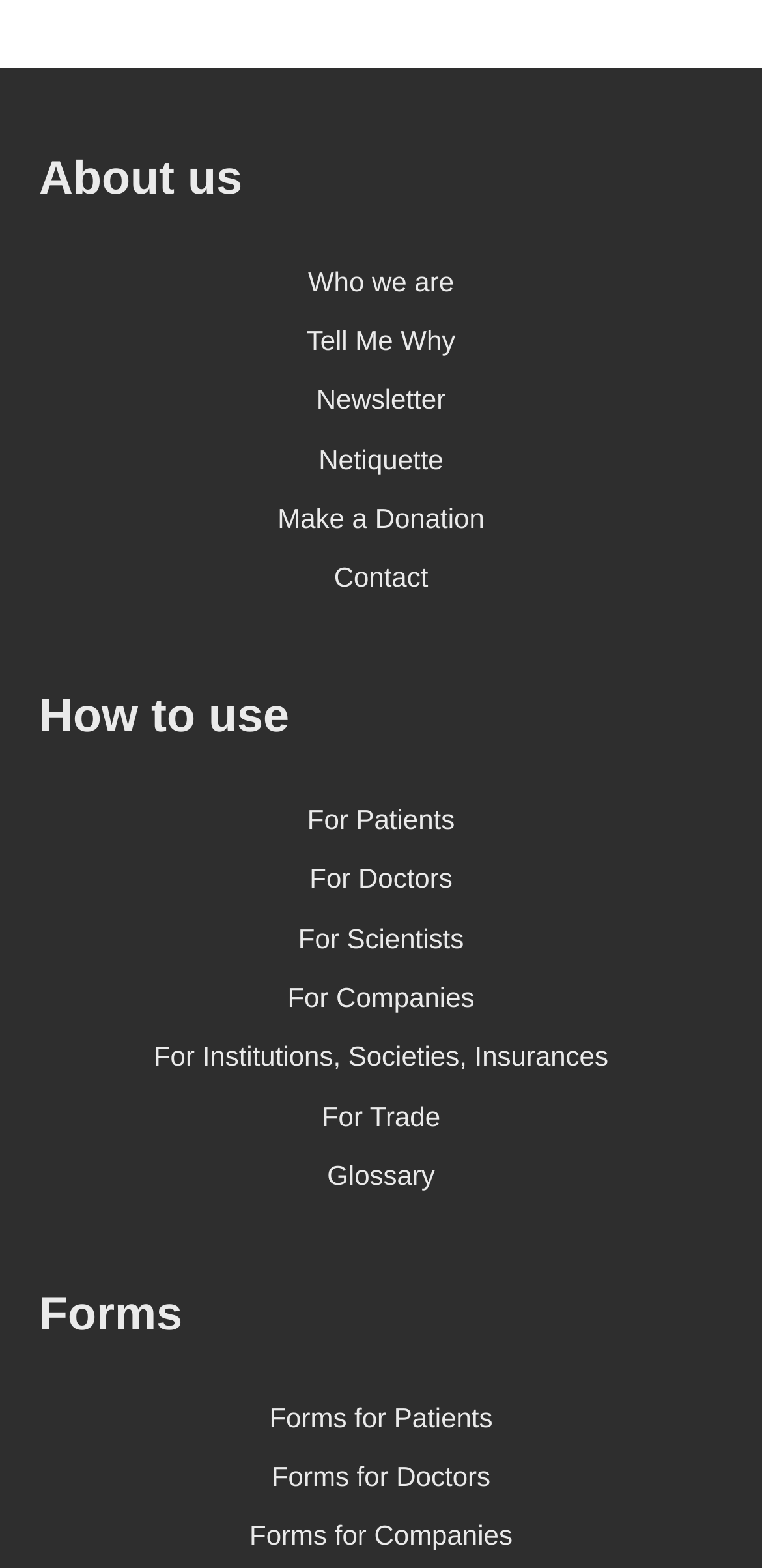Locate the bounding box coordinates of the segment that needs to be clicked to meet this instruction: "read the blog".

None